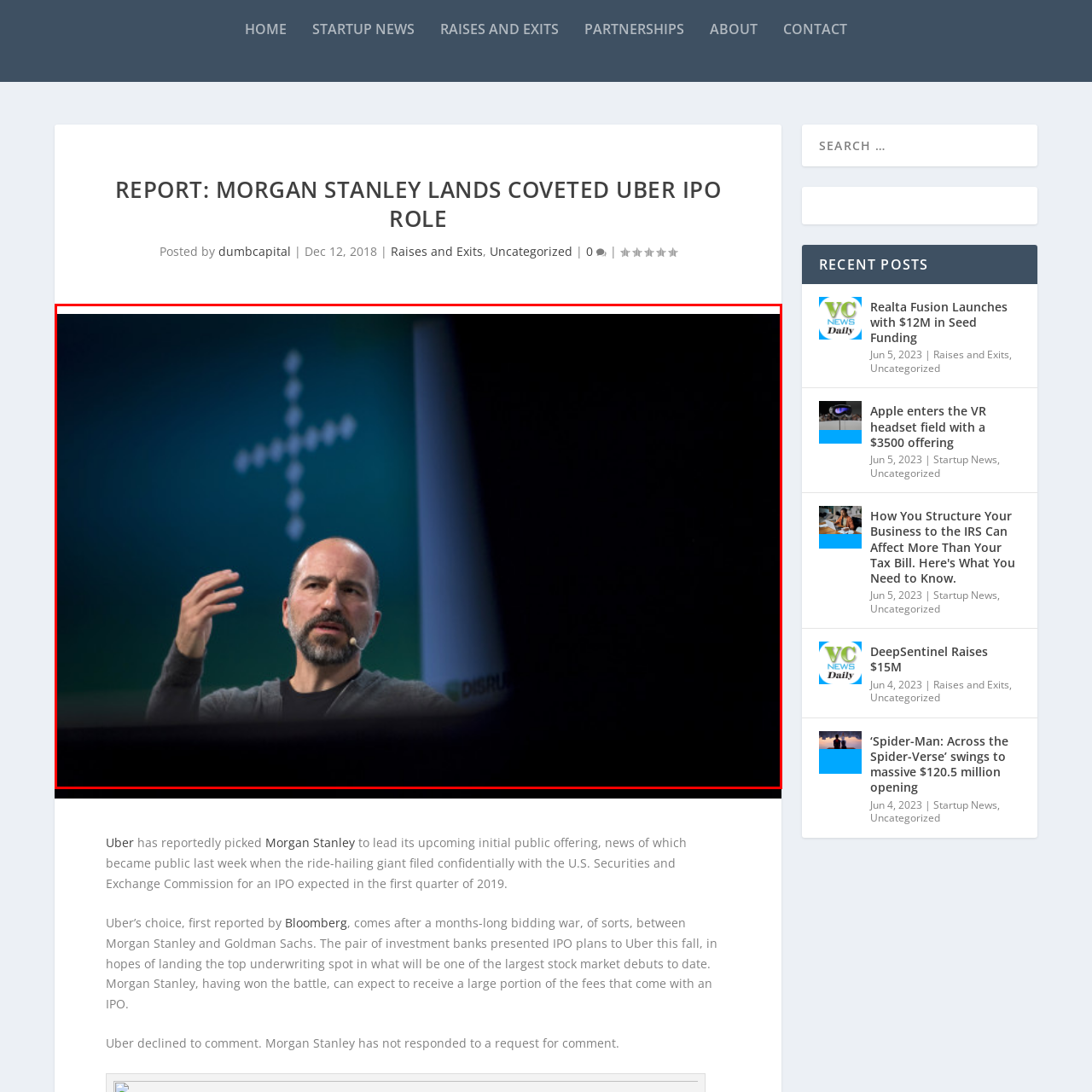Observe the image framed by the red bounding box and present a detailed answer to the following question, relying on the visual data provided: Is the event likely to be a casual gathering?

The setting is described as professional, and the speaker is presenting at a conference, which suggests a formal event rather than a casual gathering. The dark, casual sweater worn by the speaker also implies a level of professionalism.